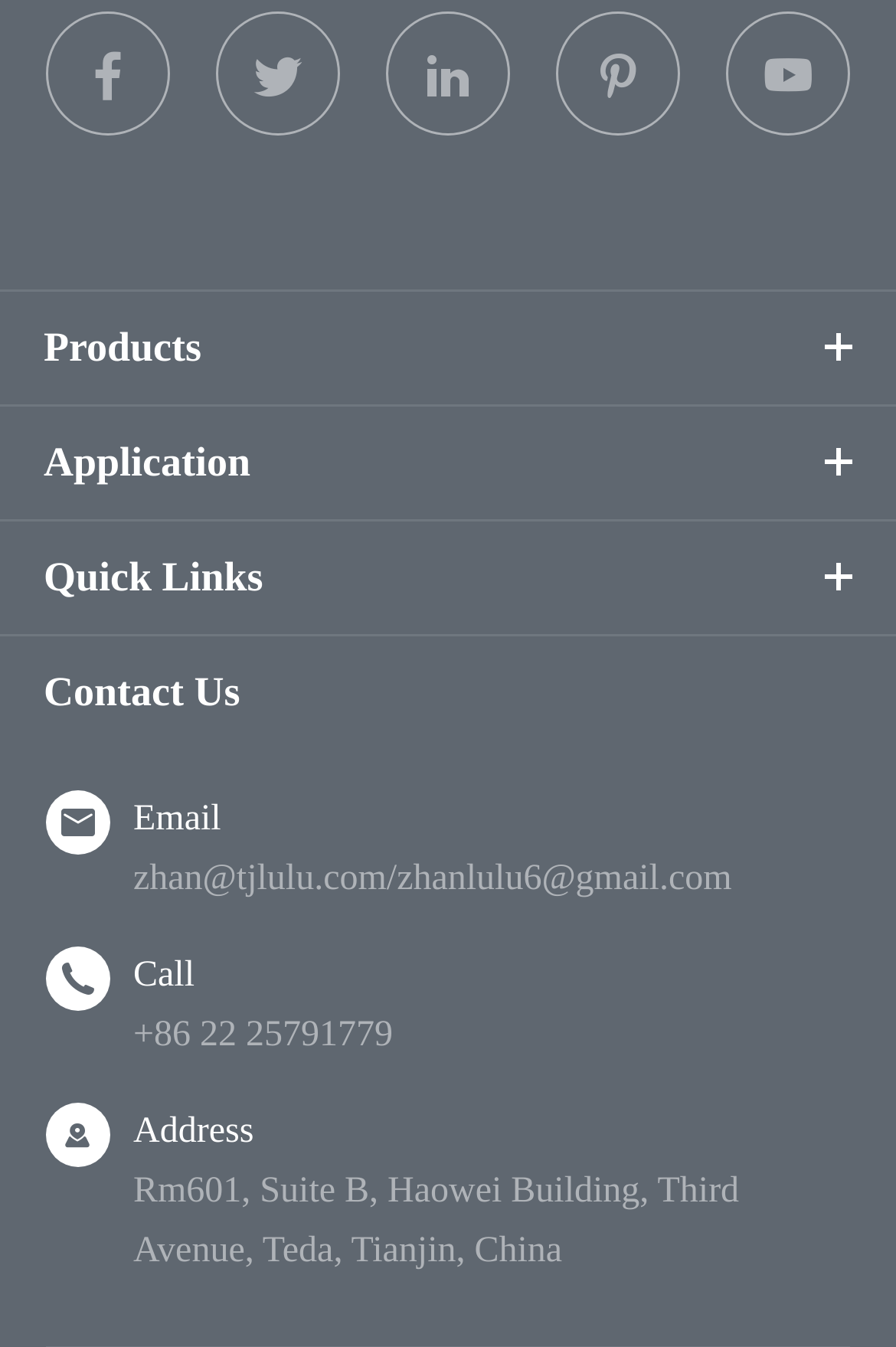Locate the bounding box coordinates of the element I should click to achieve the following instruction: "Send an email to zhan@tjlulu.com or zhanlulu6@gmail.com".

[0.149, 0.638, 0.817, 0.667]